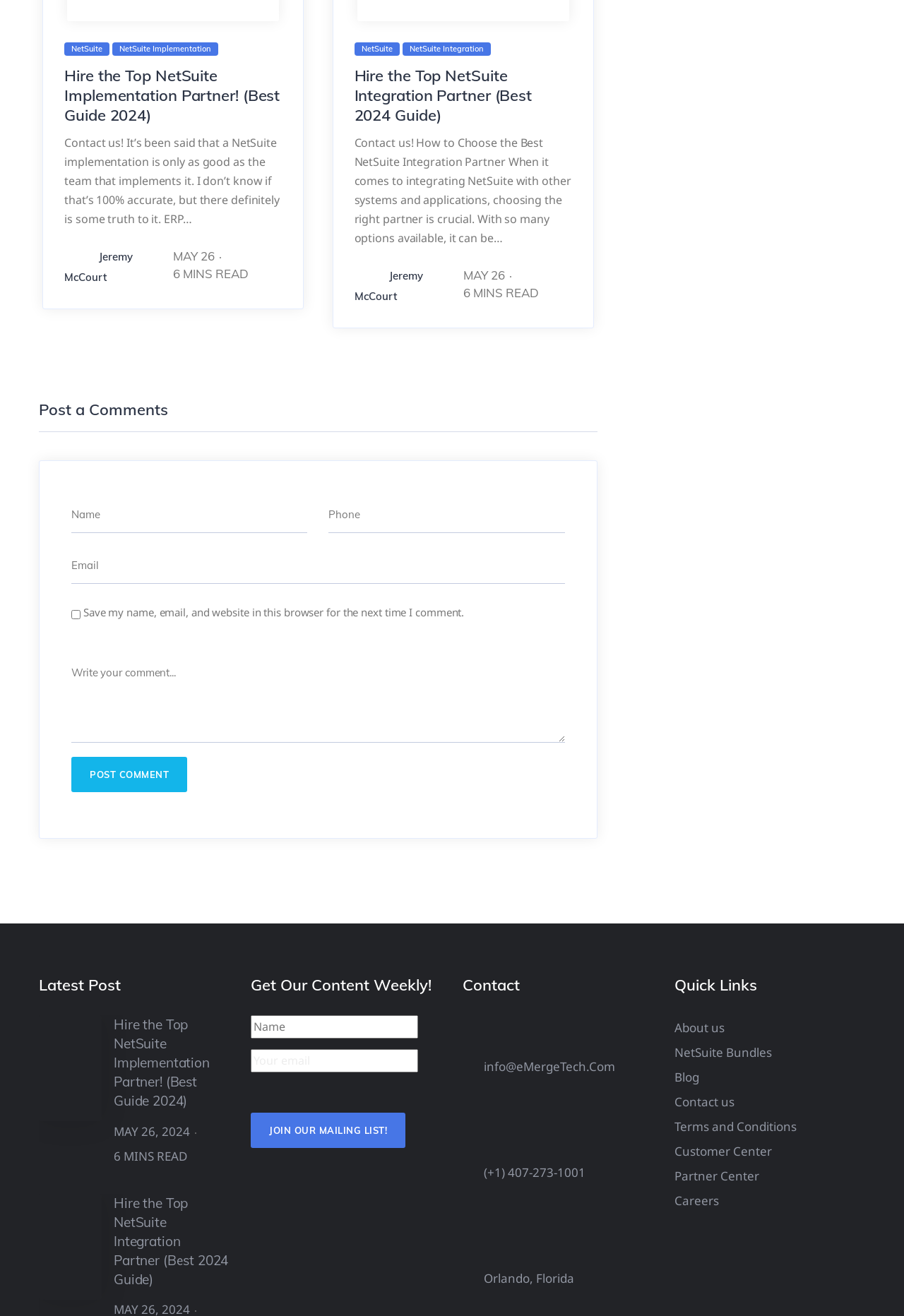What is the date of the second article?
From the image, respond with a single word or phrase.

MAY 26